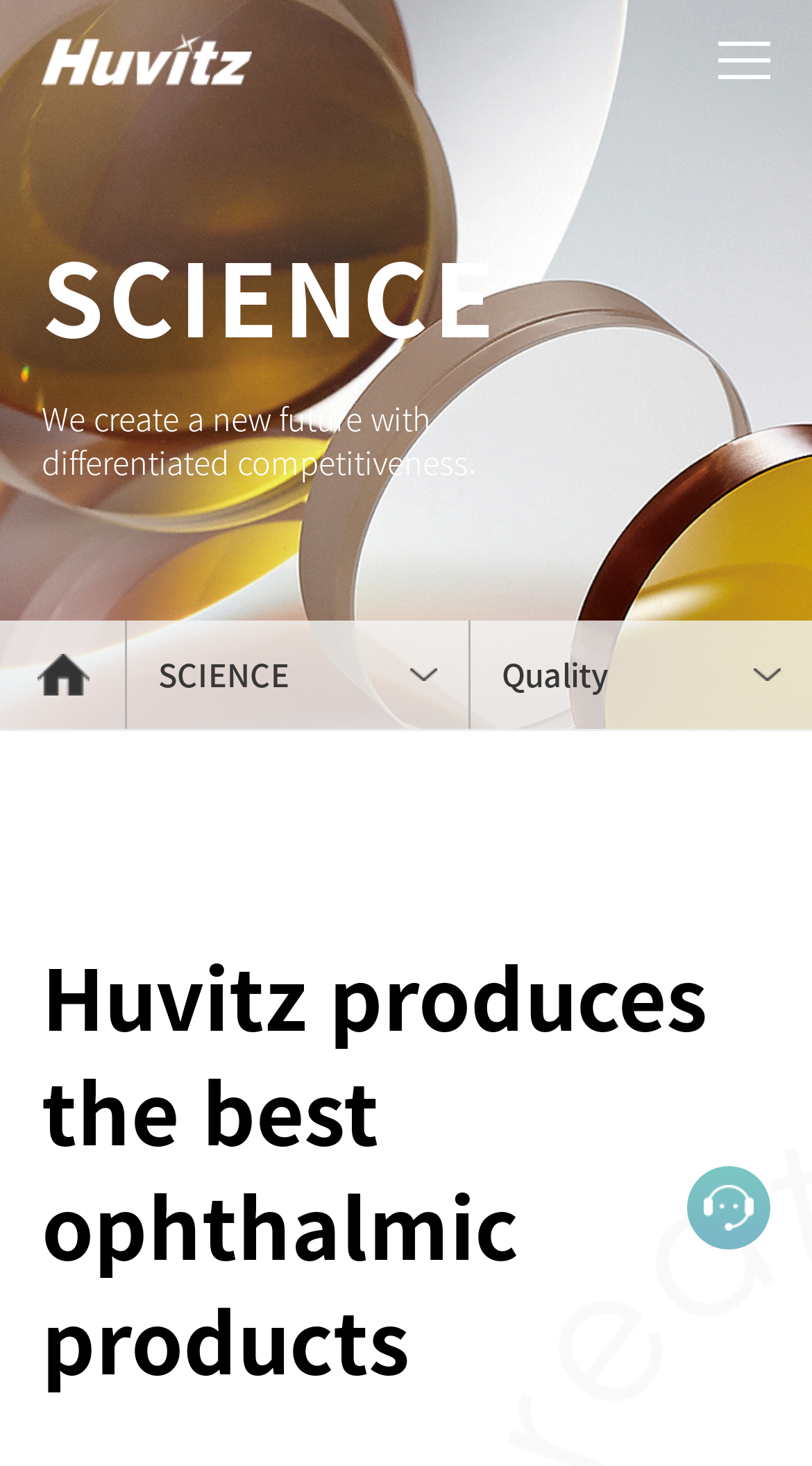Explain the webpage in detail, including its primary components.

The webpage is about Huvitz, a company specializing in medical devices, particularly in ophthalmic products. At the top of the page, there is a large mobile visual image that spans the entire width of the page. Below the image, there is a heading that reads "SCIENCE" in a prominent position. 

To the left of the "SCIENCE" heading, there is a paragraph of text that states "We create a new future with differentiated competitiveness." This text is positioned above a row of links, with "SCIENCE" on the left and "Quality" on the right. 

Further down the page, there are two headings that read "Huvitz produces" and "the best ophthalmic products" in sequence, suggesting that the company is introducing its products. 

There are also several links scattered throughout the page, with one at the top right corner, one at the top left corner, and another at the bottom right corner. These links do not have descriptive text, but they may be navigation links or links to other pages on the website.